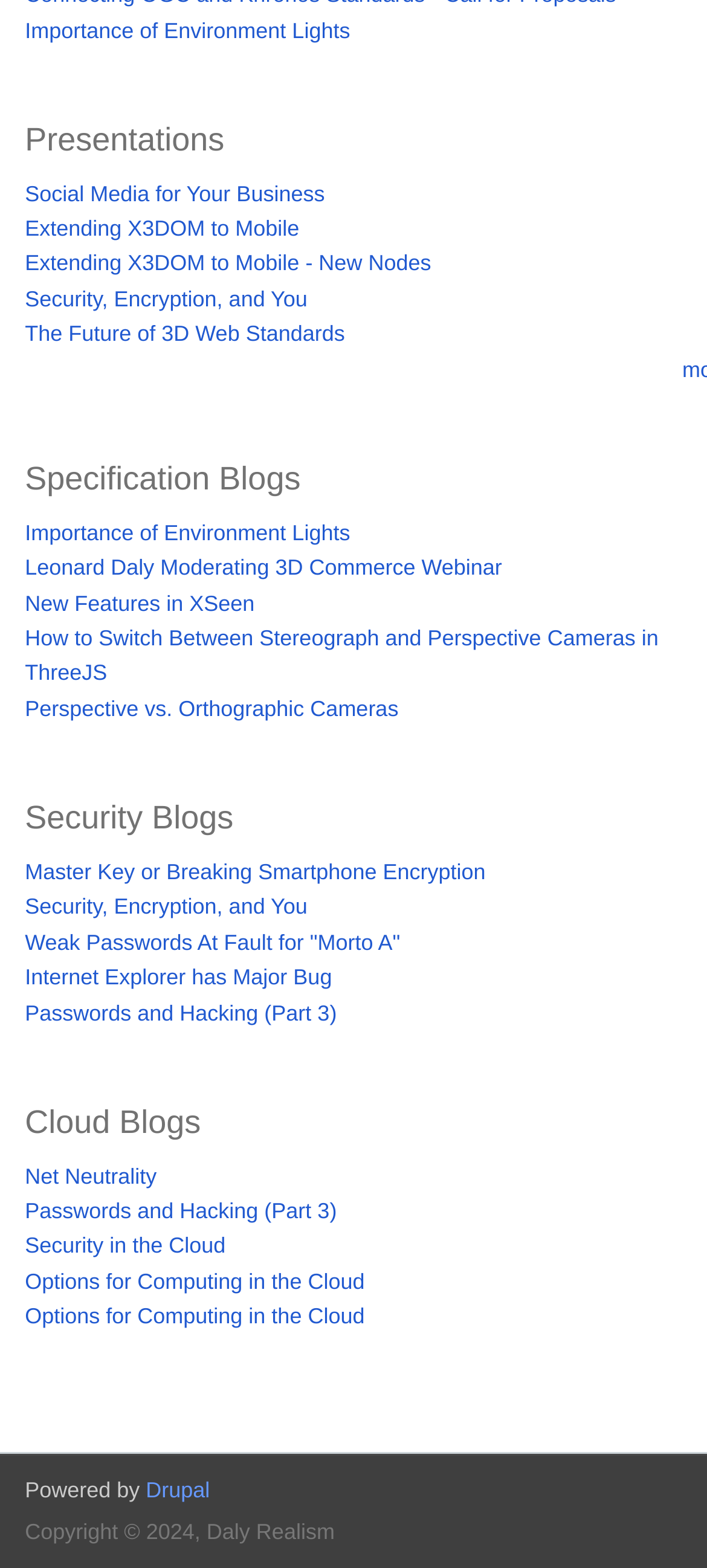Please provide the bounding box coordinates for the element that needs to be clicked to perform the instruction: "Read about 'The Future of 3D Web Standards'". The coordinates must consist of four float numbers between 0 and 1, formatted as [left, top, right, bottom].

[0.035, 0.205, 0.488, 0.221]